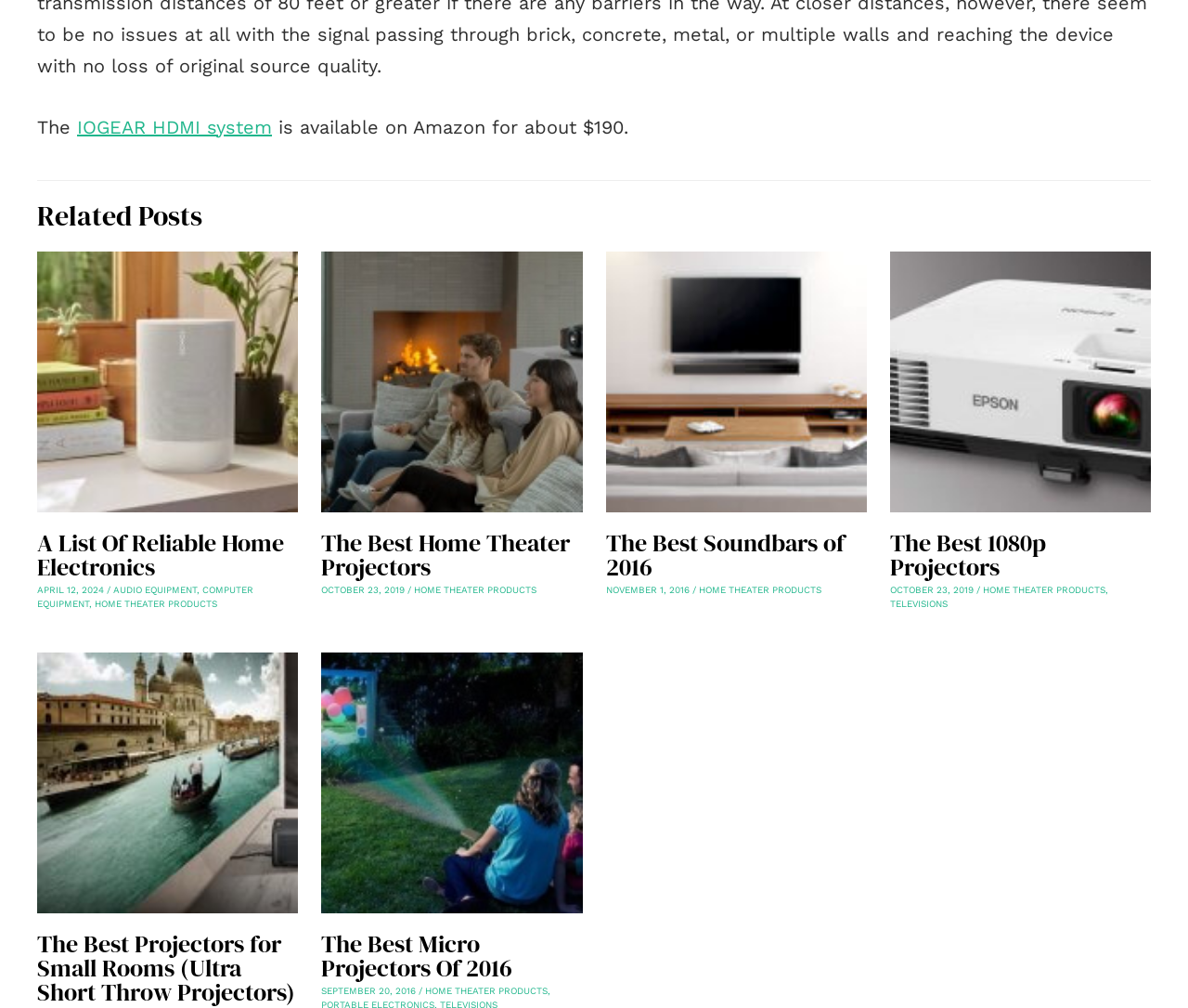For the element described, predict the bounding box coordinates as (top-left x, top-left y, bottom-right x, bottom-right y). All values should be between 0 and 1. Element description: alt="Russian Mind"

None